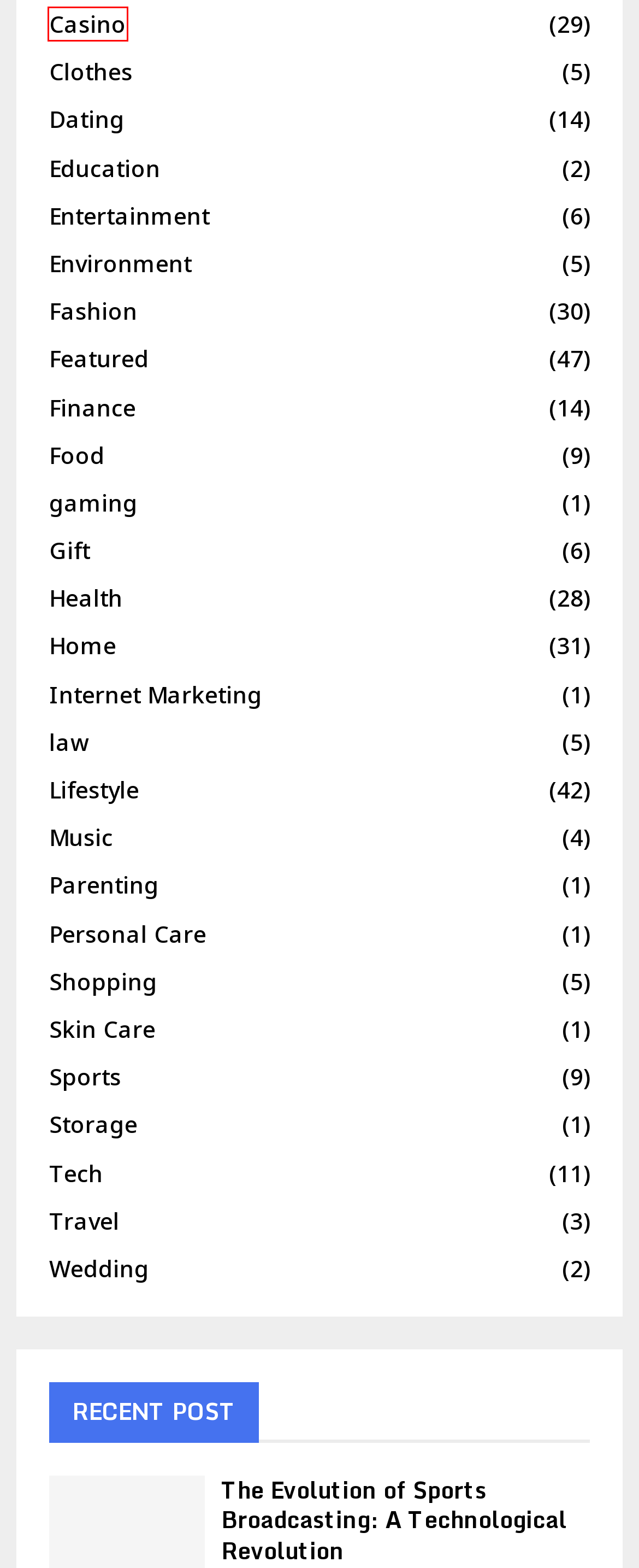You have a screenshot of a webpage with a red bounding box around a UI element. Determine which webpage description best matches the new webpage that results from clicking the element in the bounding box. Here are the candidates:
A. Storage Archives - Lifestyle Interest
B. Education Archives - Lifestyle Interest
C. Dating Archives - Lifestyle Interest
D. Sports Archives - Lifestyle Interest
E. Travel Archives - Lifestyle Interest
F. Casino Archives - Lifestyle Interest
G. Shopping Archives - Lifestyle Interest
H. Food Archives - Lifestyle Interest

F